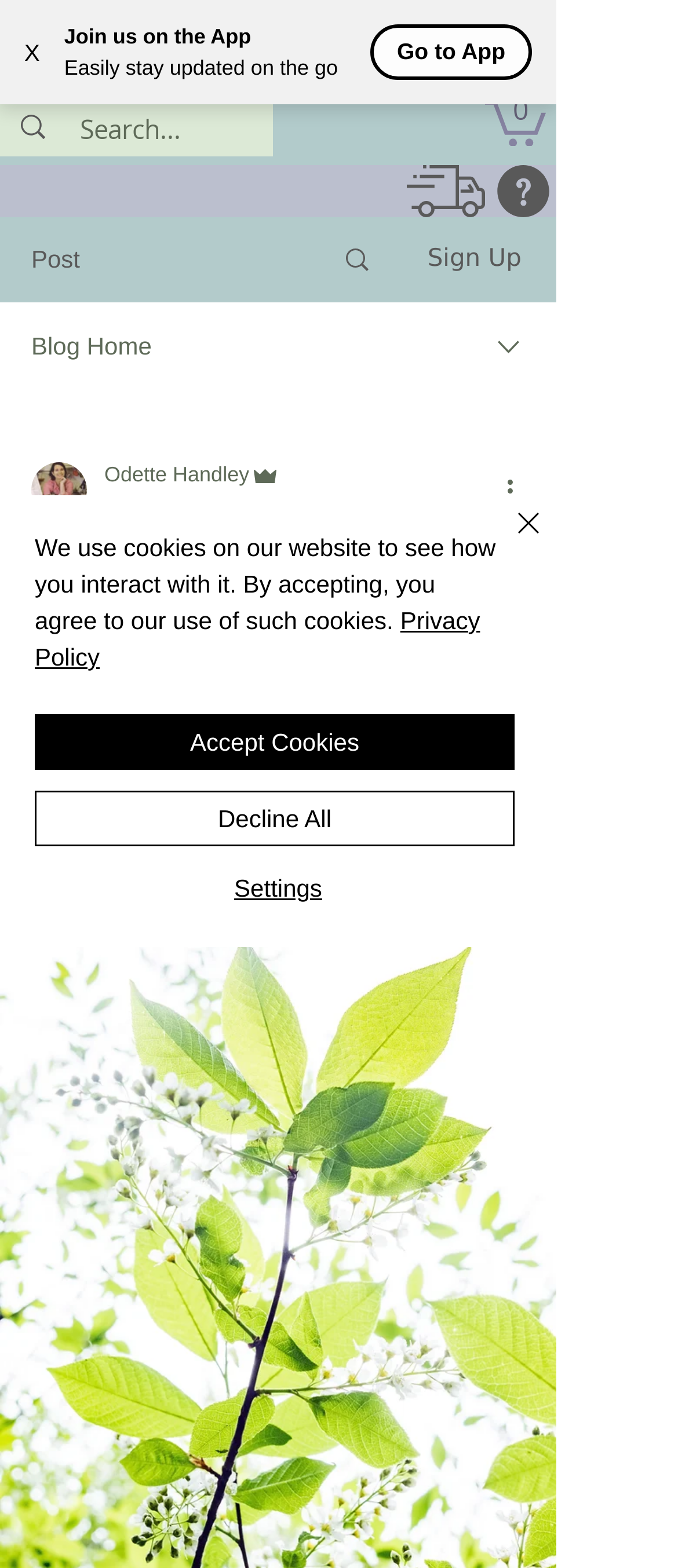Using the webpage screenshot, locate the HTML element that fits the following description and provide its bounding box: "Privacy Policy".

[0.051, 0.387, 0.708, 0.428]